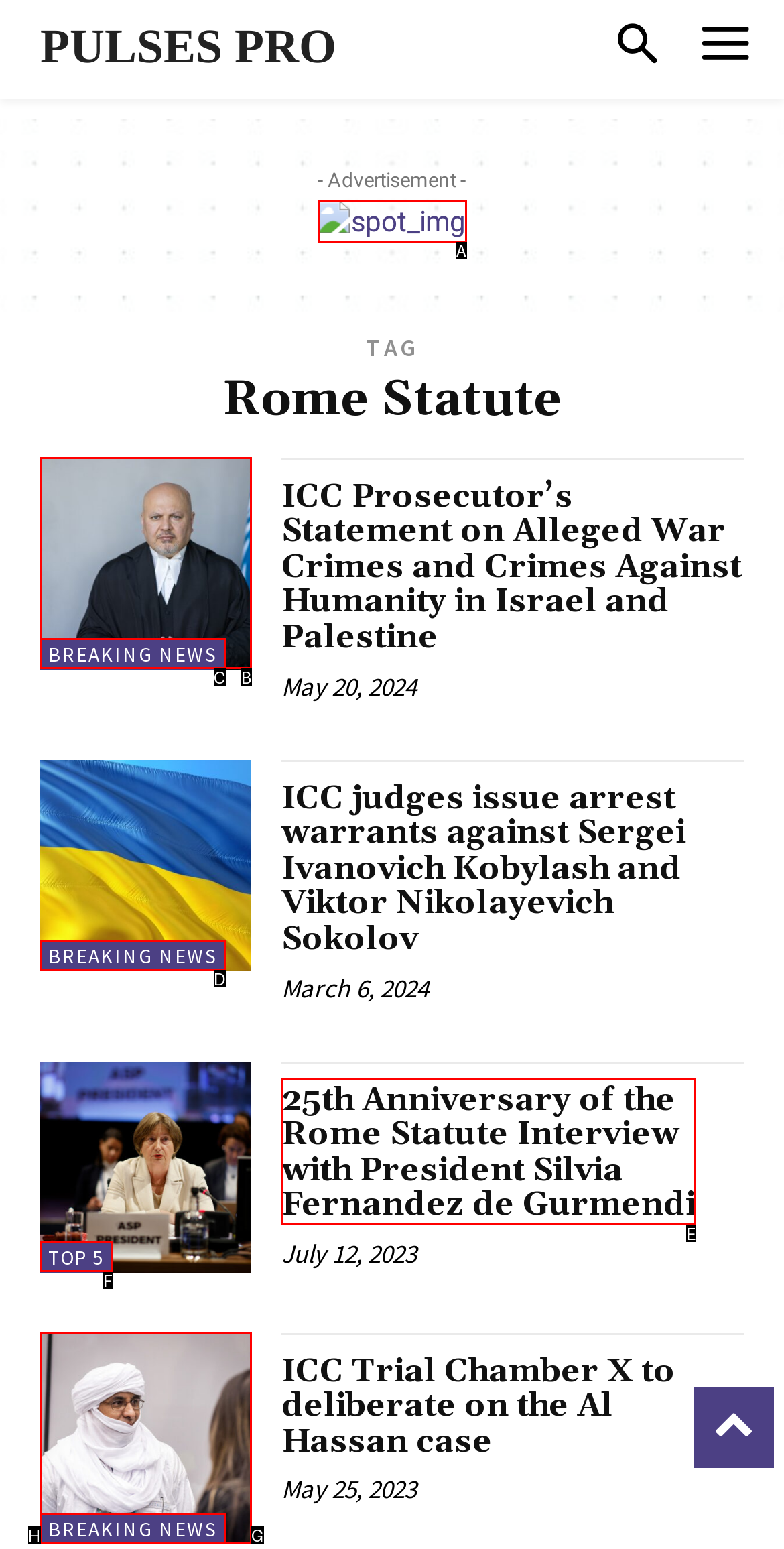Tell me which one HTML element best matches the description: parent_node: - Advertisement - Answer with the option's letter from the given choices directly.

A